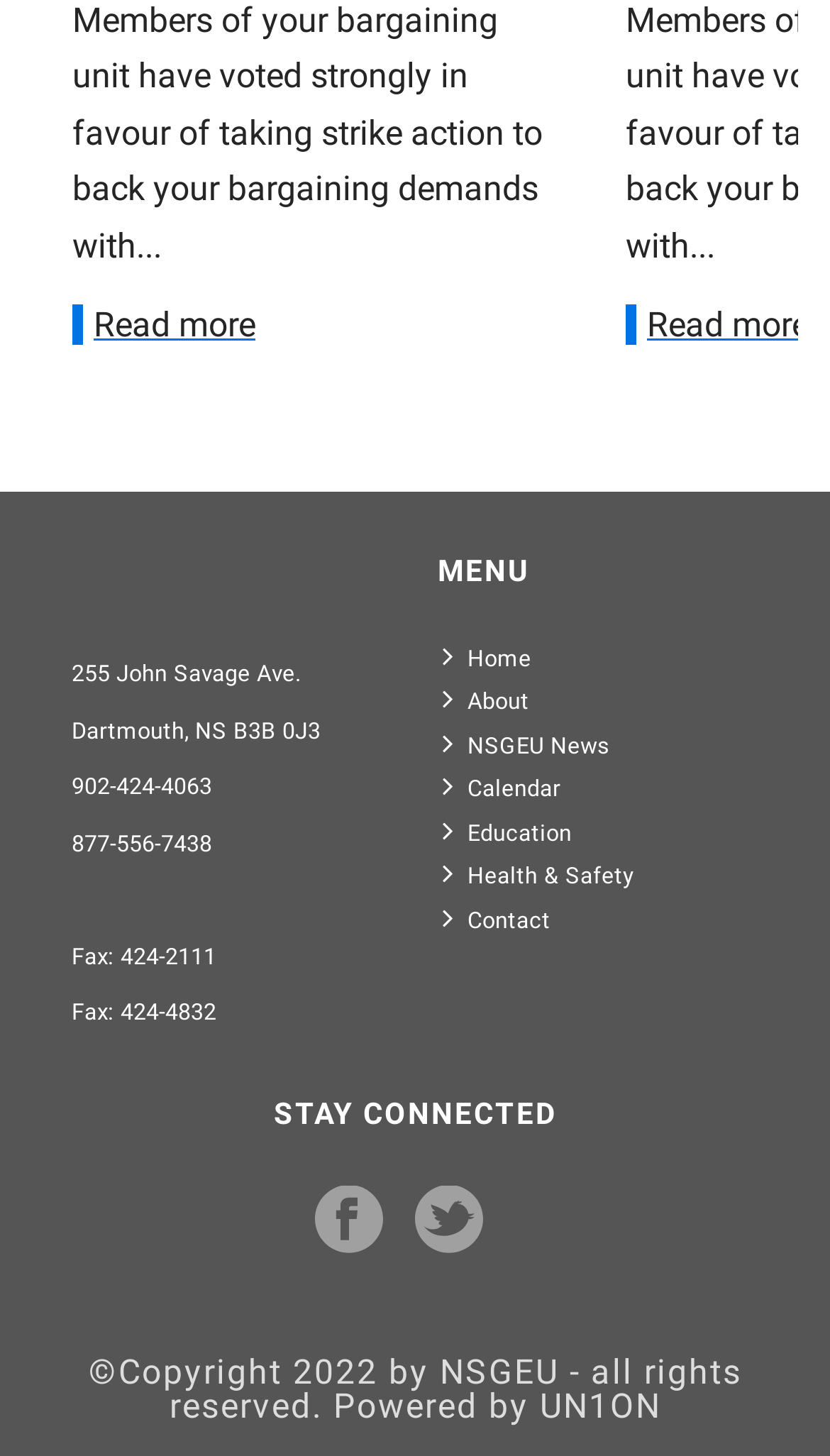Kindly determine the bounding box coordinates for the area that needs to be clicked to execute this instruction: "Follow Us on facebook".

[0.379, 0.814, 0.462, 0.863]